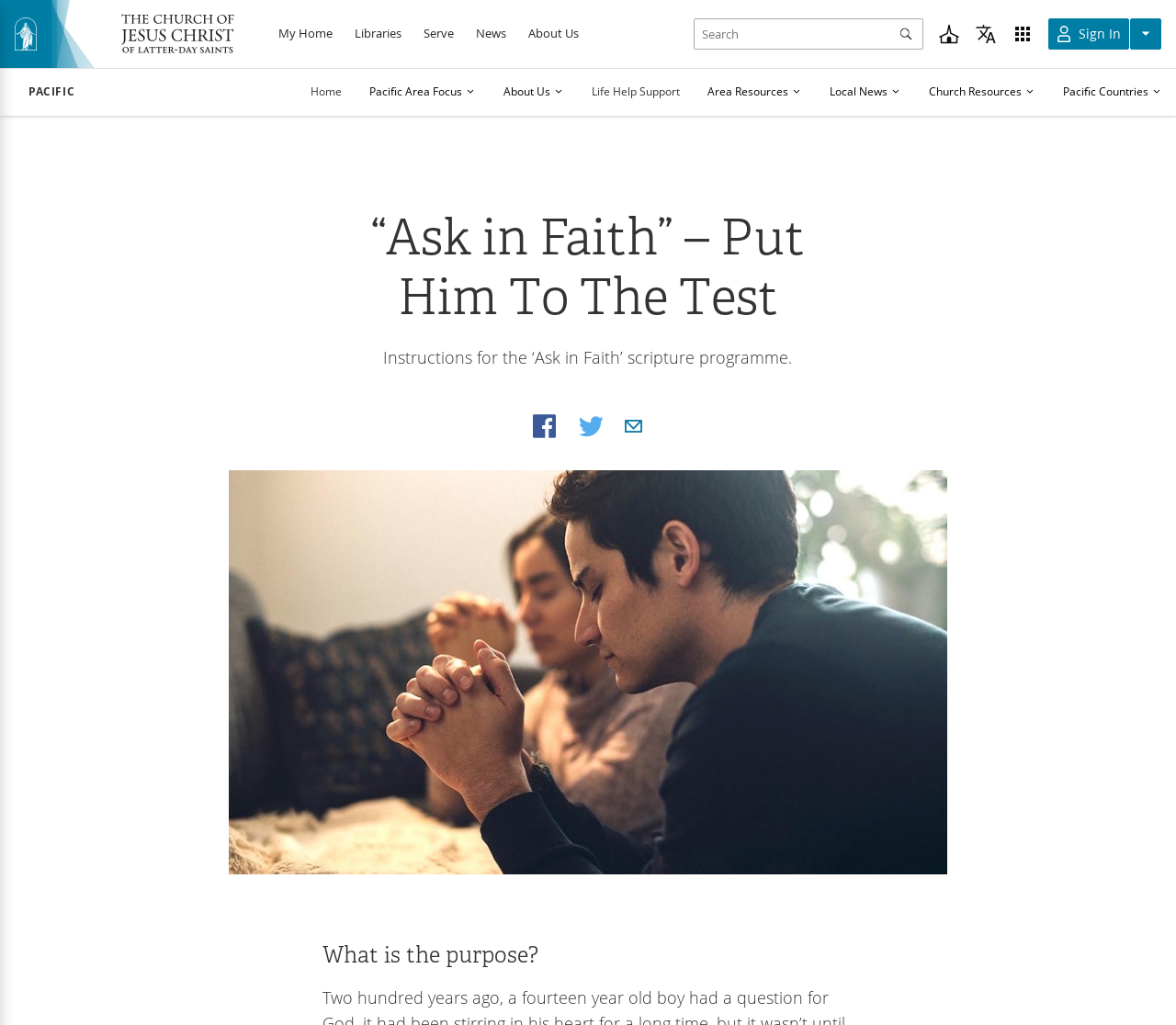Identify the bounding box coordinates for the UI element that matches this description: "Life Help Support".

[0.503, 0.077, 0.578, 0.114]